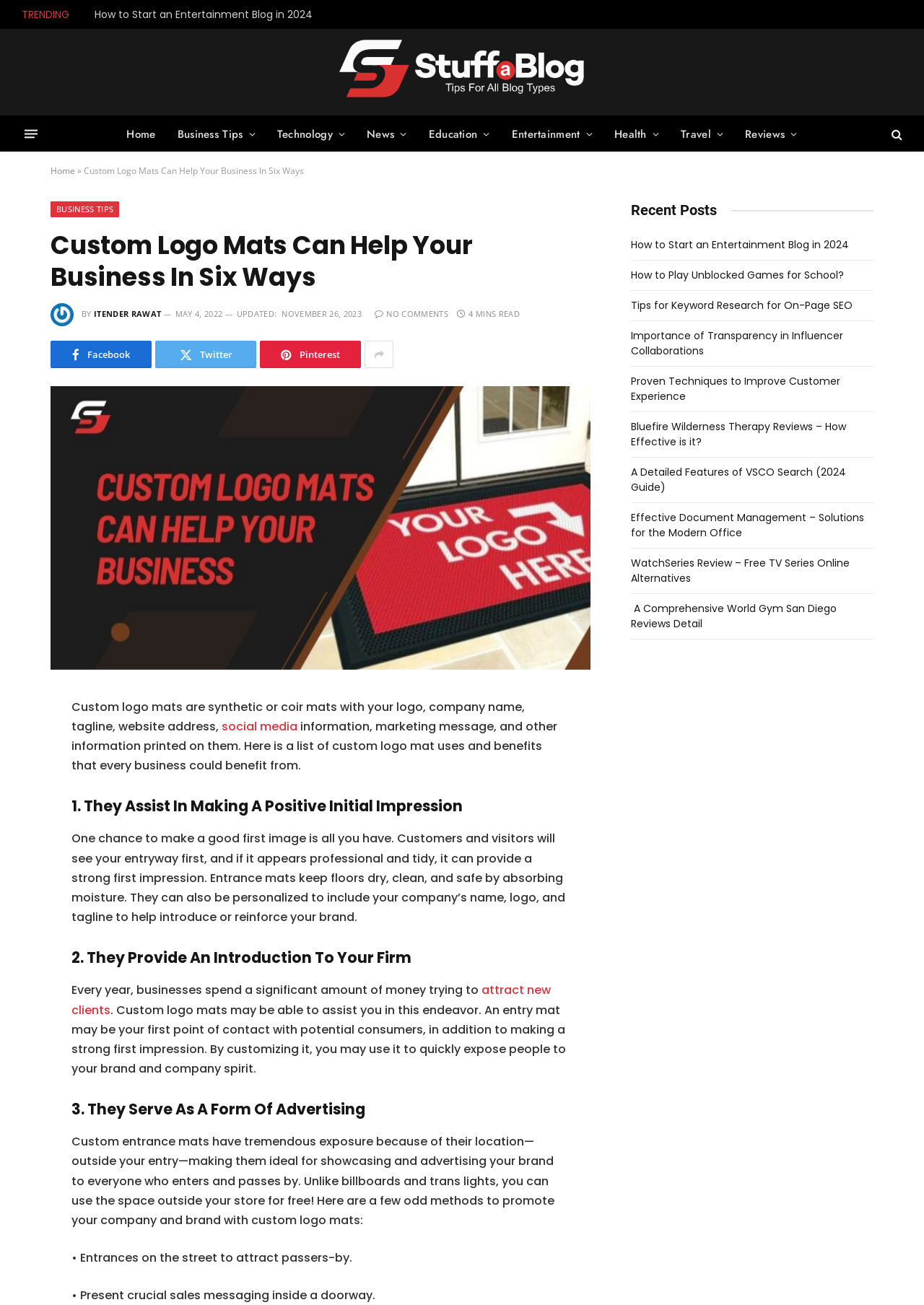Give a short answer using one word or phrase for the question:
How many ways can custom logo mats help a business?

Six ways